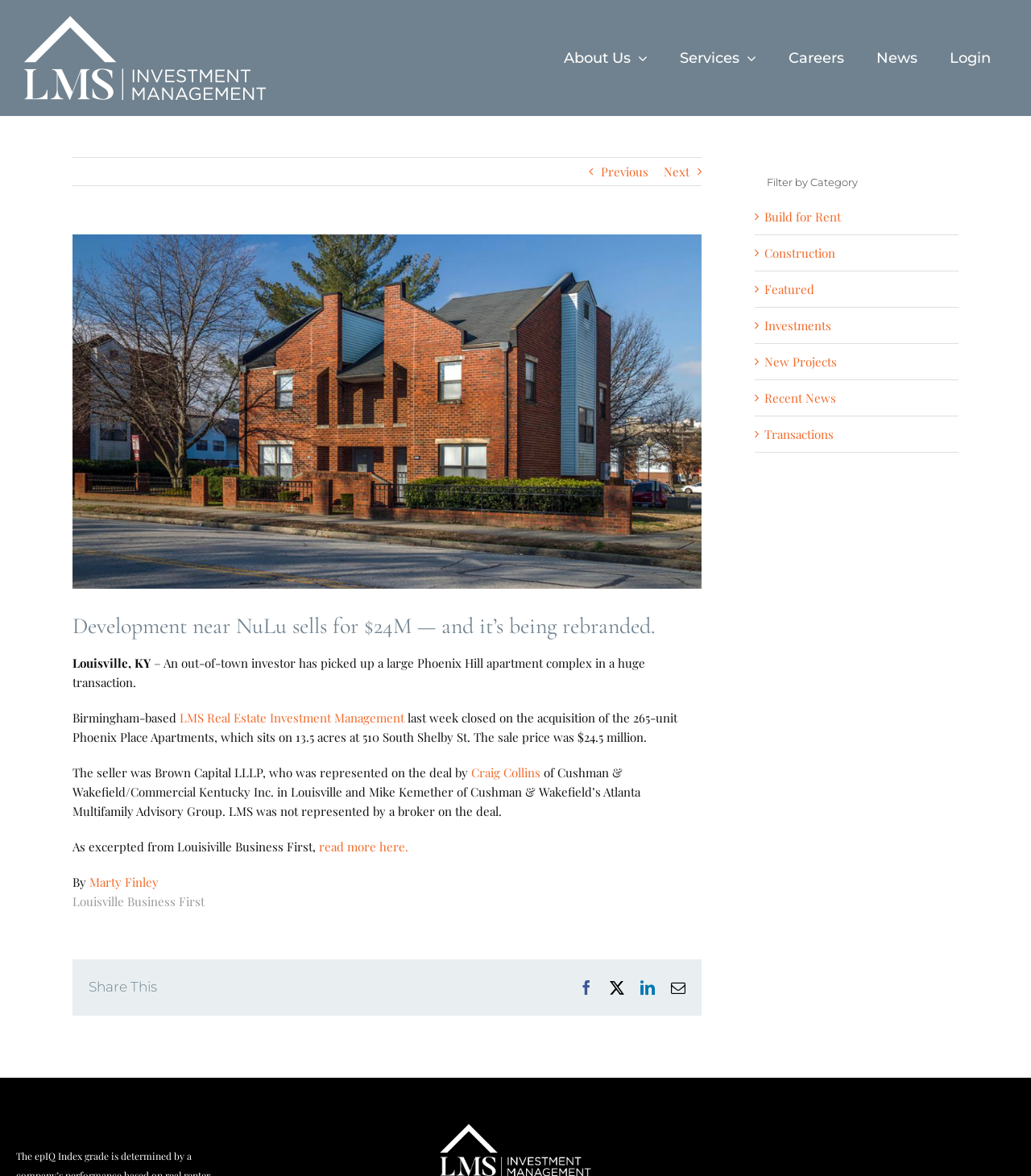Find the bounding box coordinates for the element that must be clicked to complete the instruction: "Filter by 'Build for Rent' category". The coordinates should be four float numbers between 0 and 1, indicated as [left, top, right, bottom].

[0.741, 0.176, 0.922, 0.193]